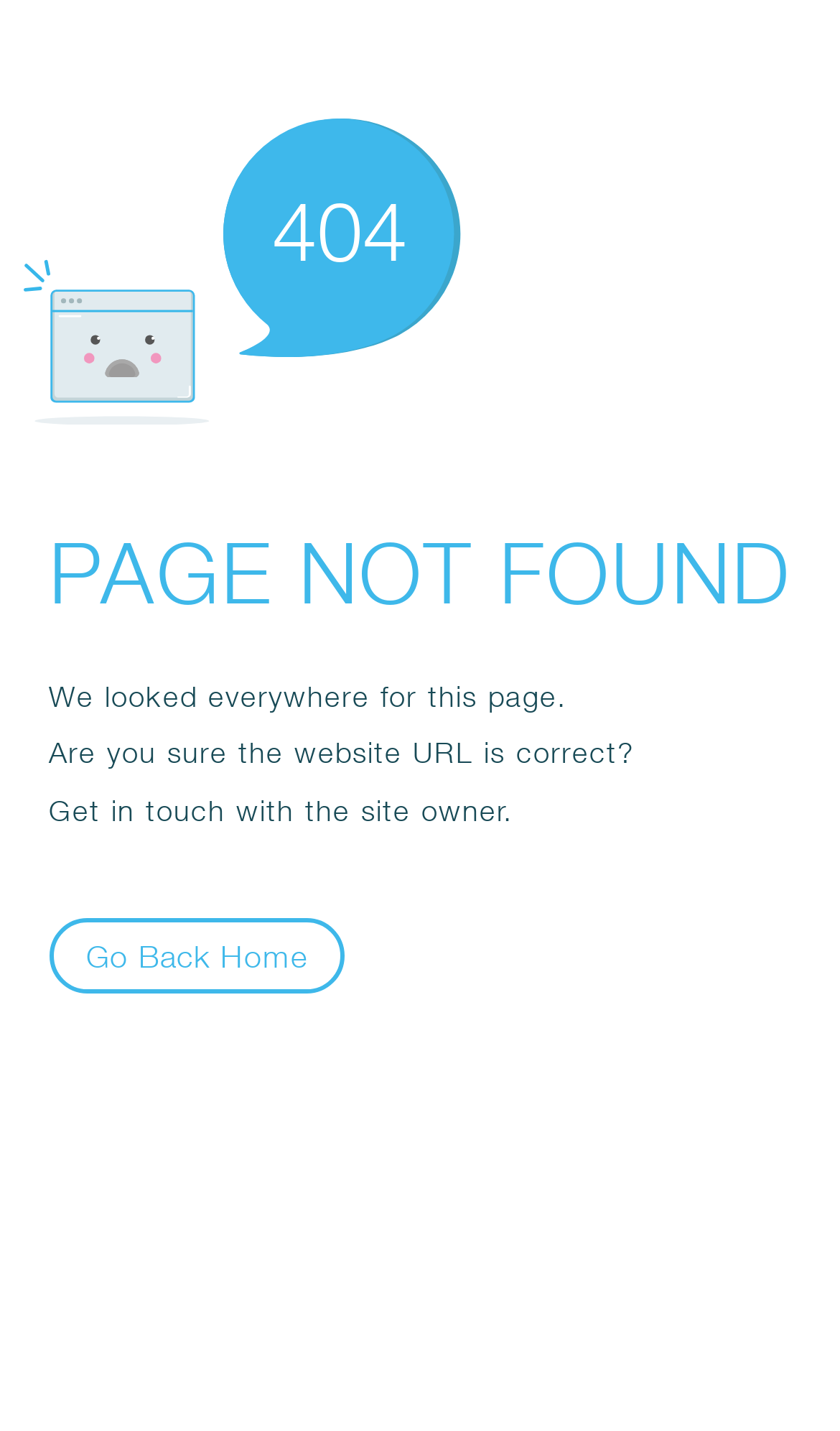What is the suggested action?
Look at the image and respond with a one-word or short phrase answer.

Get in touch with the site owner